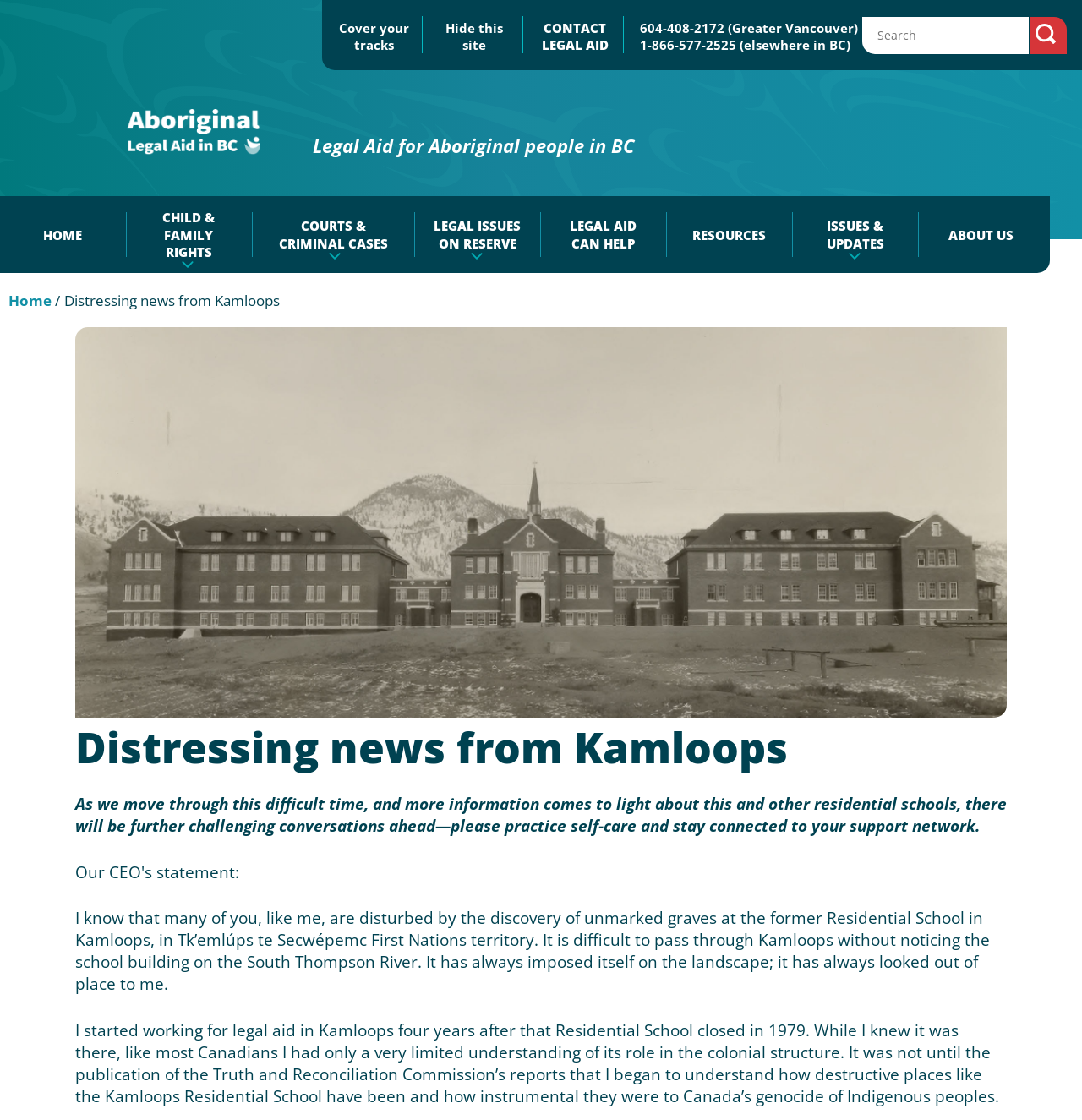Please identify the bounding box coordinates of the clickable element to fulfill the following instruction: "Learn about child and family rights". The coordinates should be four float numbers between 0 and 1, i.e., [left, top, right, bottom].

[0.116, 0.175, 0.233, 0.244]